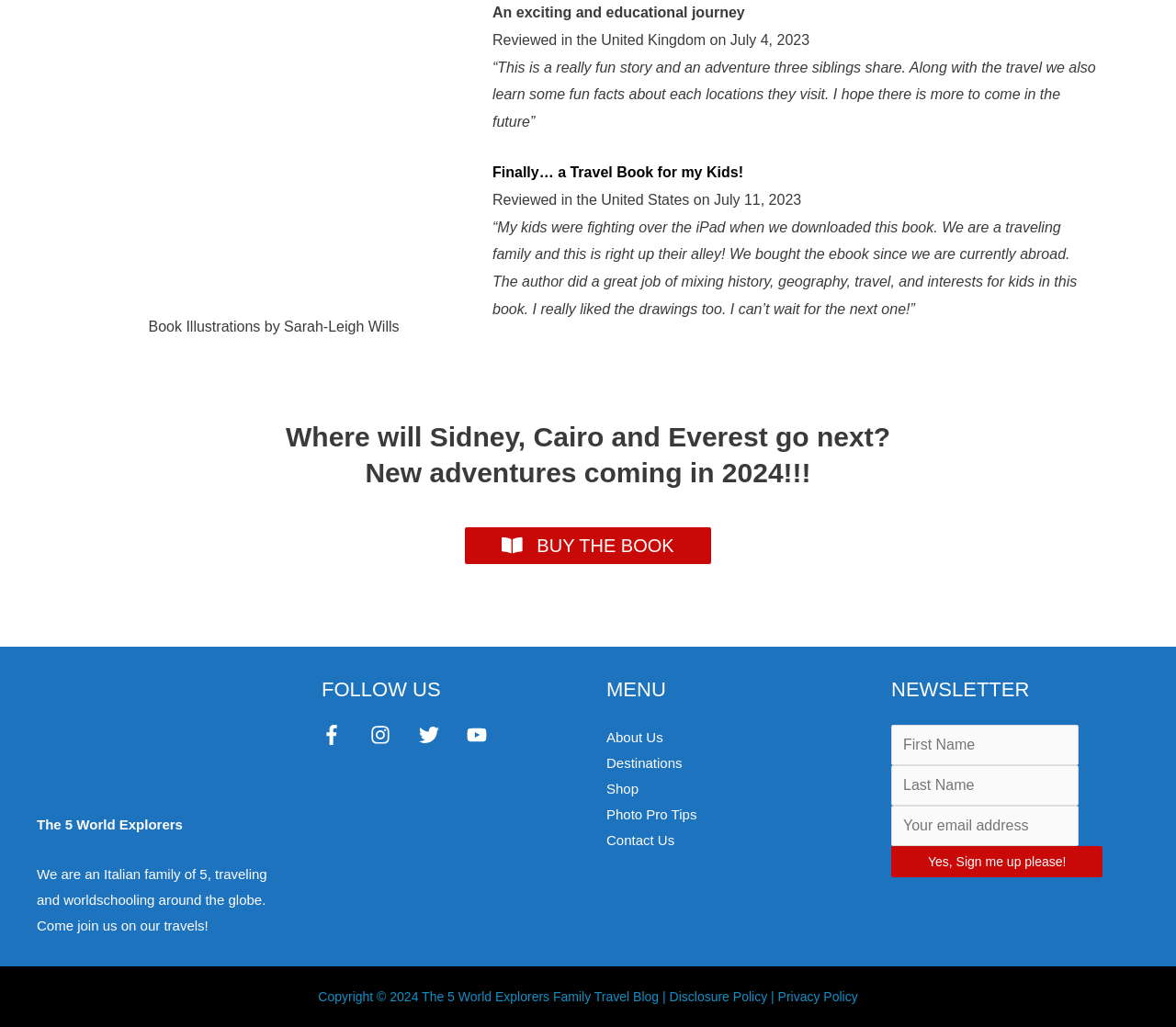Kindly determine the bounding box coordinates for the clickable area to achieve the given instruction: "Read about Disclosure Policy".

[0.569, 0.963, 0.652, 0.978]